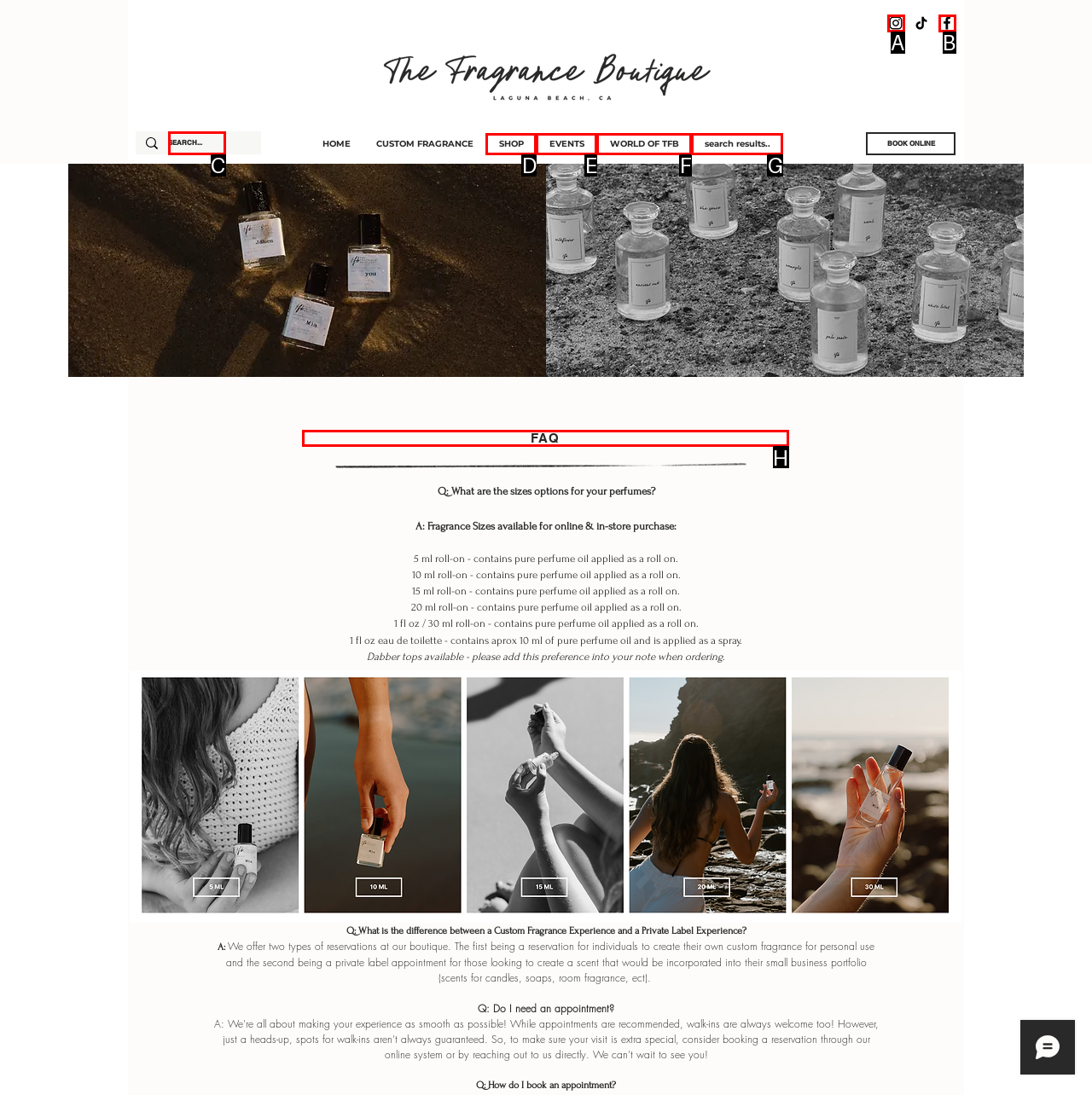Point out the UI element to be clicked for this instruction: View FAQ. Provide the answer as the letter of the chosen element.

H